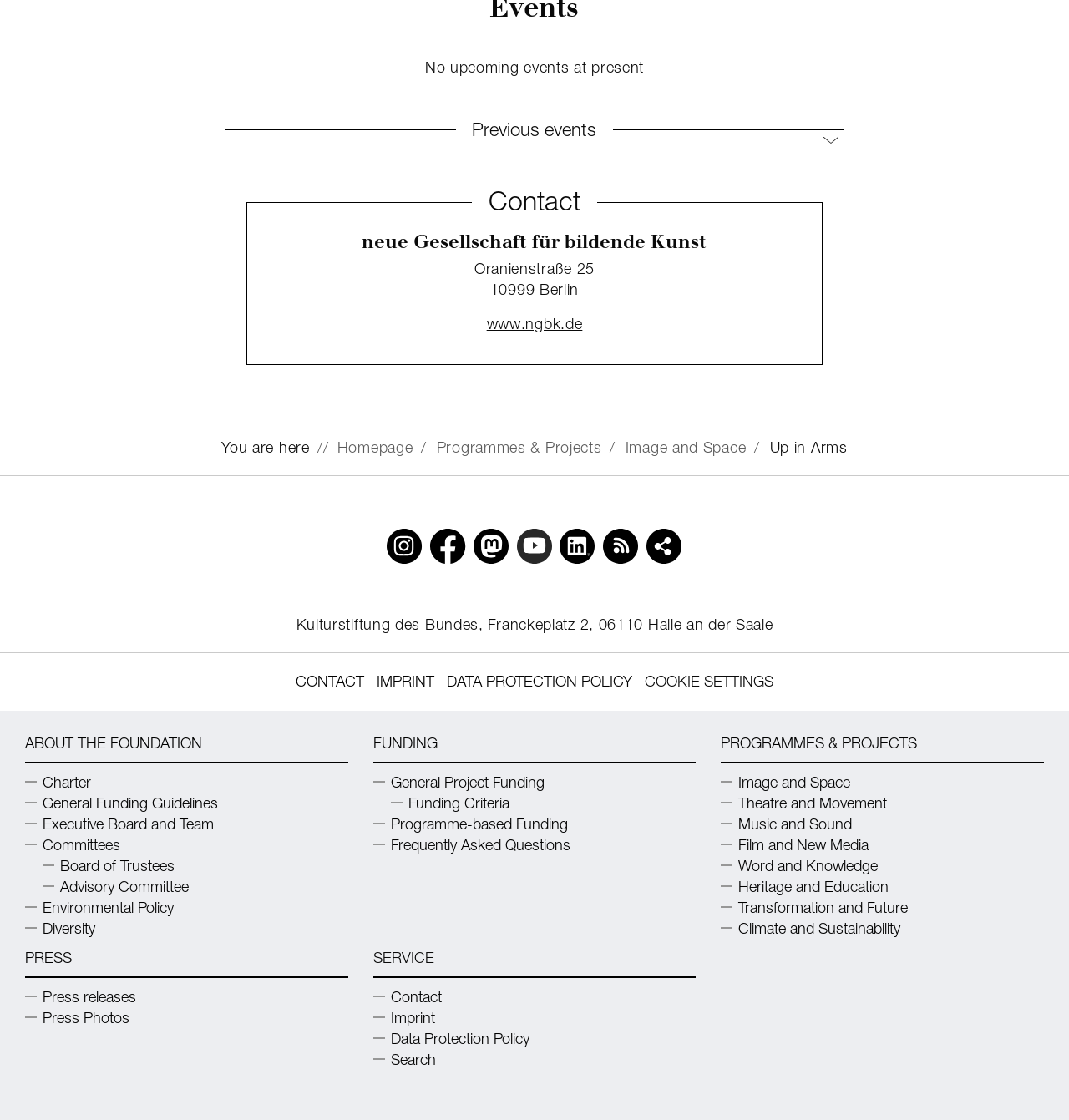Based on the element description "Homepage", predict the bounding box coordinates of the UI element.

[0.315, 0.389, 0.386, 0.409]